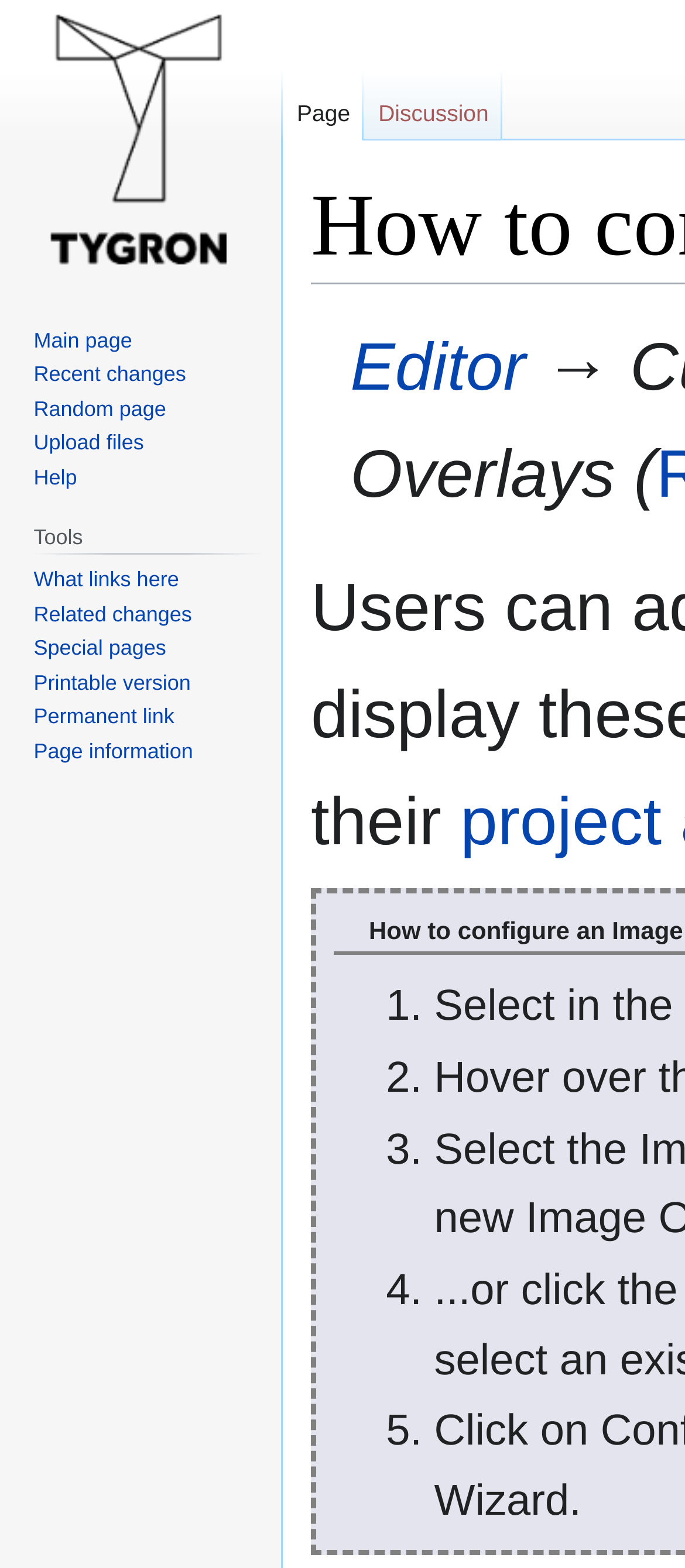Specify the bounding box coordinates of the element's region that should be clicked to achieve the following instruction: "View recent changes". The bounding box coordinates consist of four float numbers between 0 and 1, in the format [left, top, right, bottom].

[0.049, 0.231, 0.272, 0.247]